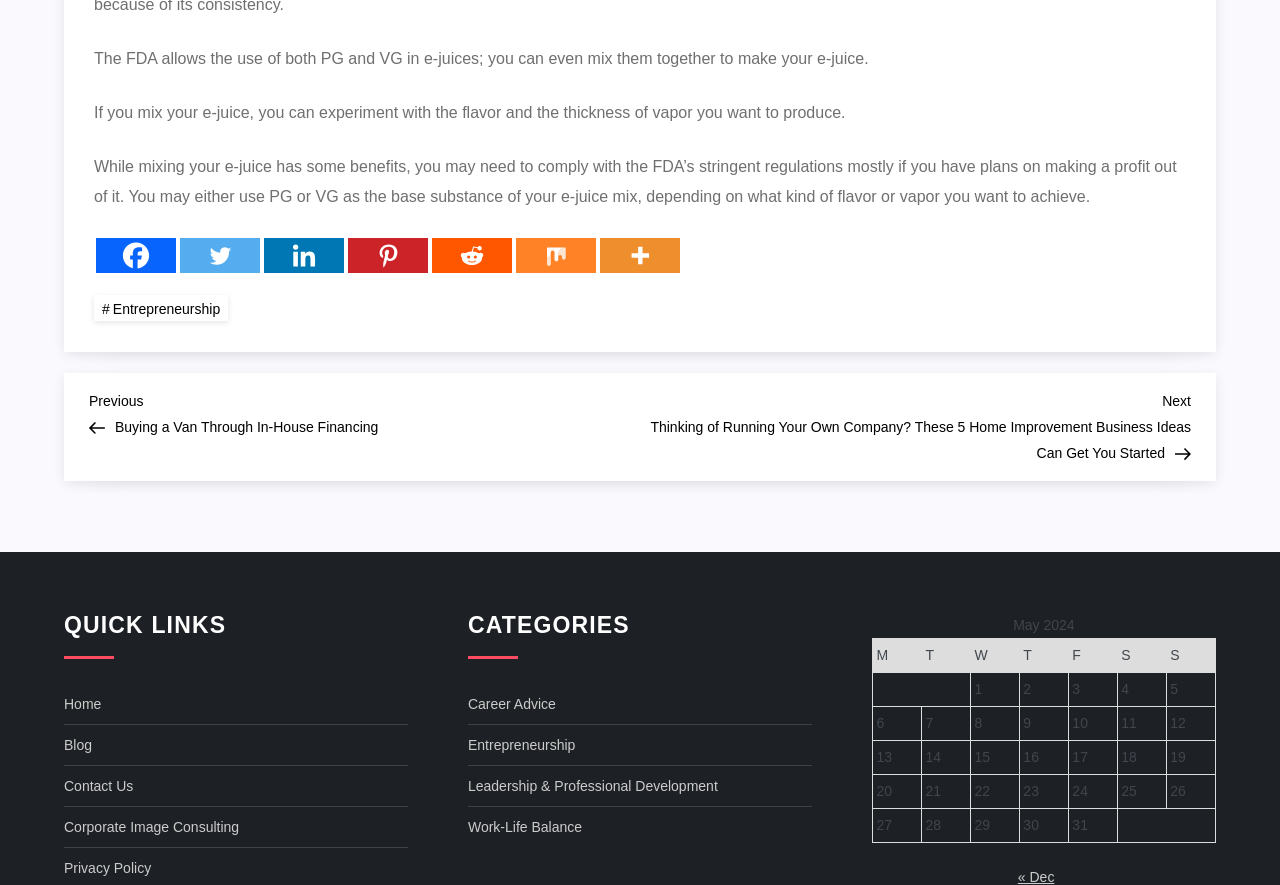Please give a concise answer to this question using a single word or phrase: 
What social media platforms are linked on this webpage?

Facebook, Twitter, Linkedin, Pinterest, Reddit, Mix